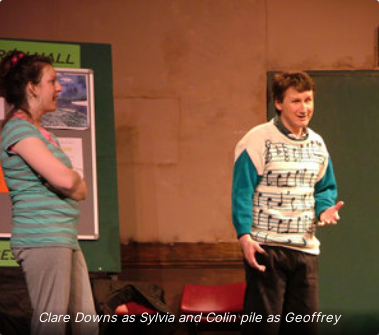What is the purpose of the poster board in the backdrop?
Answer the question with a single word or phrase by looking at the picture.

Displaying community events or announcements